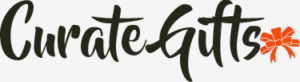Present a detailed portrayal of the image.

The image features the logo for "Curate Gifts," showcasing the brand's name in an elegant, flowing script. The word "Curate" is rendered in a soft, dark hue, while "Gifts" is emphasized in a lighter tone, enhancing the visual appeal. Accompanying the text is a cheerful orange bow at the end of the word, symbolizing the joy and celebration associated with gifting. This logo encapsulates the essence of thoughtful gifting, appealing to those looking for special present ideas that resonate with recipients, making it perfect for engagement, weddings, and other heartfelt occasions. The logo serves as a vibrant symbol of the brand's mission to provide curated gift suggestions for various celebrations.